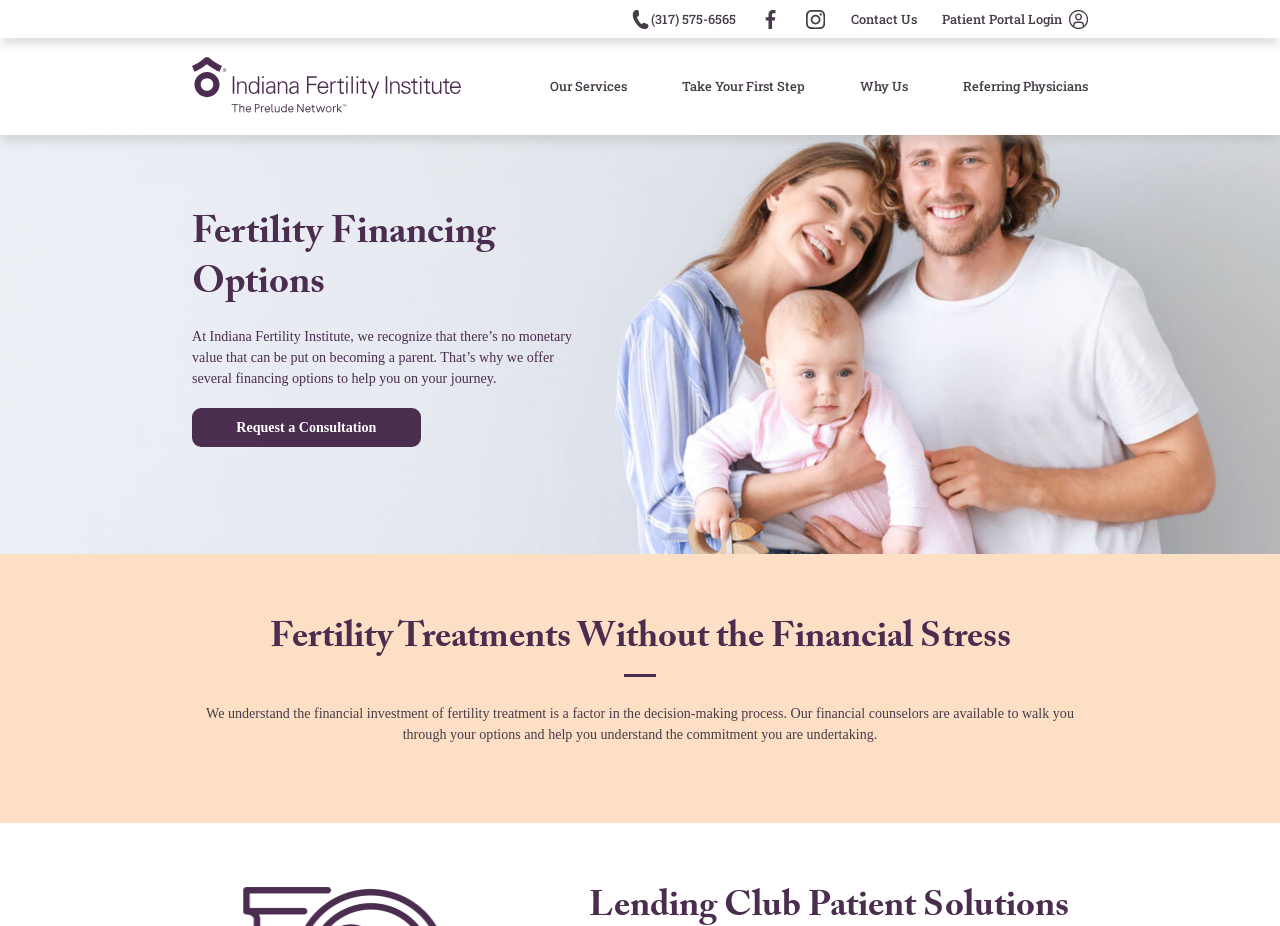Identify the primary heading of the webpage and provide its text.

Fertility Financing Options